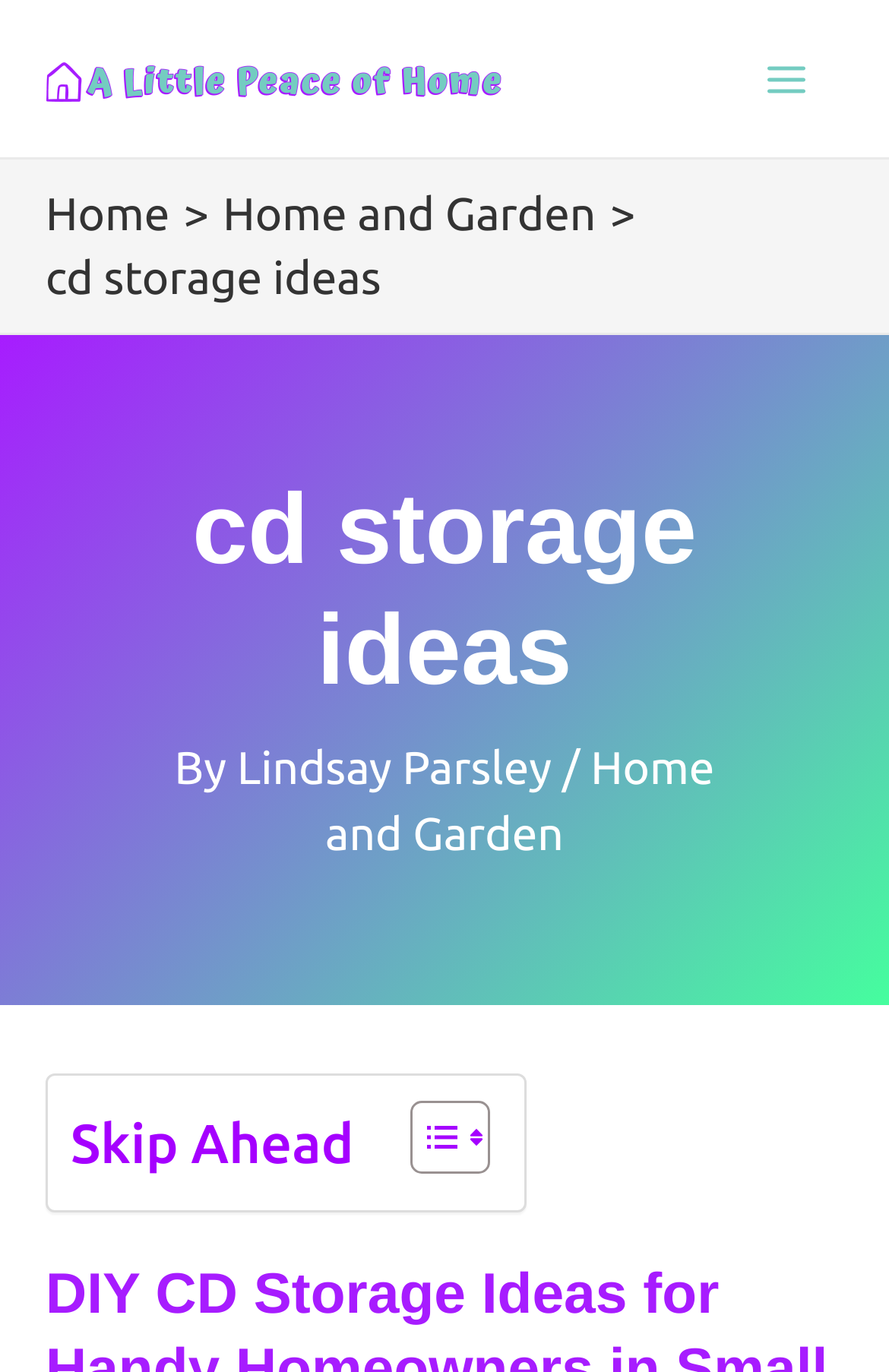Find the bounding box of the UI element described as: "Toggle". The bounding box coordinates should be given as four float values between 0 and 1, i.e., [left, top, right, bottom].

[0.424, 0.8, 0.539, 0.857]